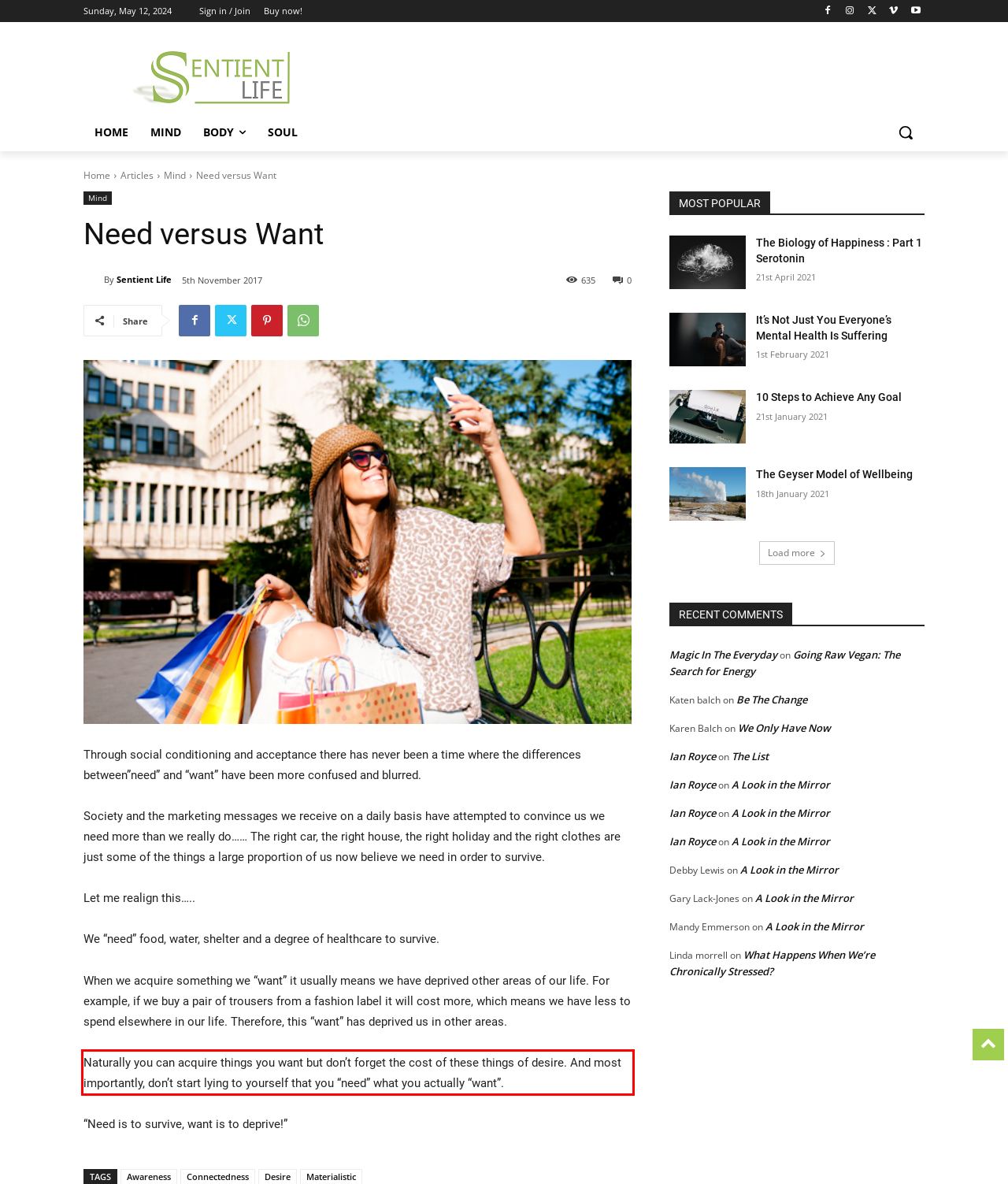Given a webpage screenshot, identify the text inside the red bounding box using OCR and extract it.

Naturally you can acquire things you want but don’t forget the cost of these things of desire. And most importantly, don’t start lying to yourself that you “need” what you actually “want”.